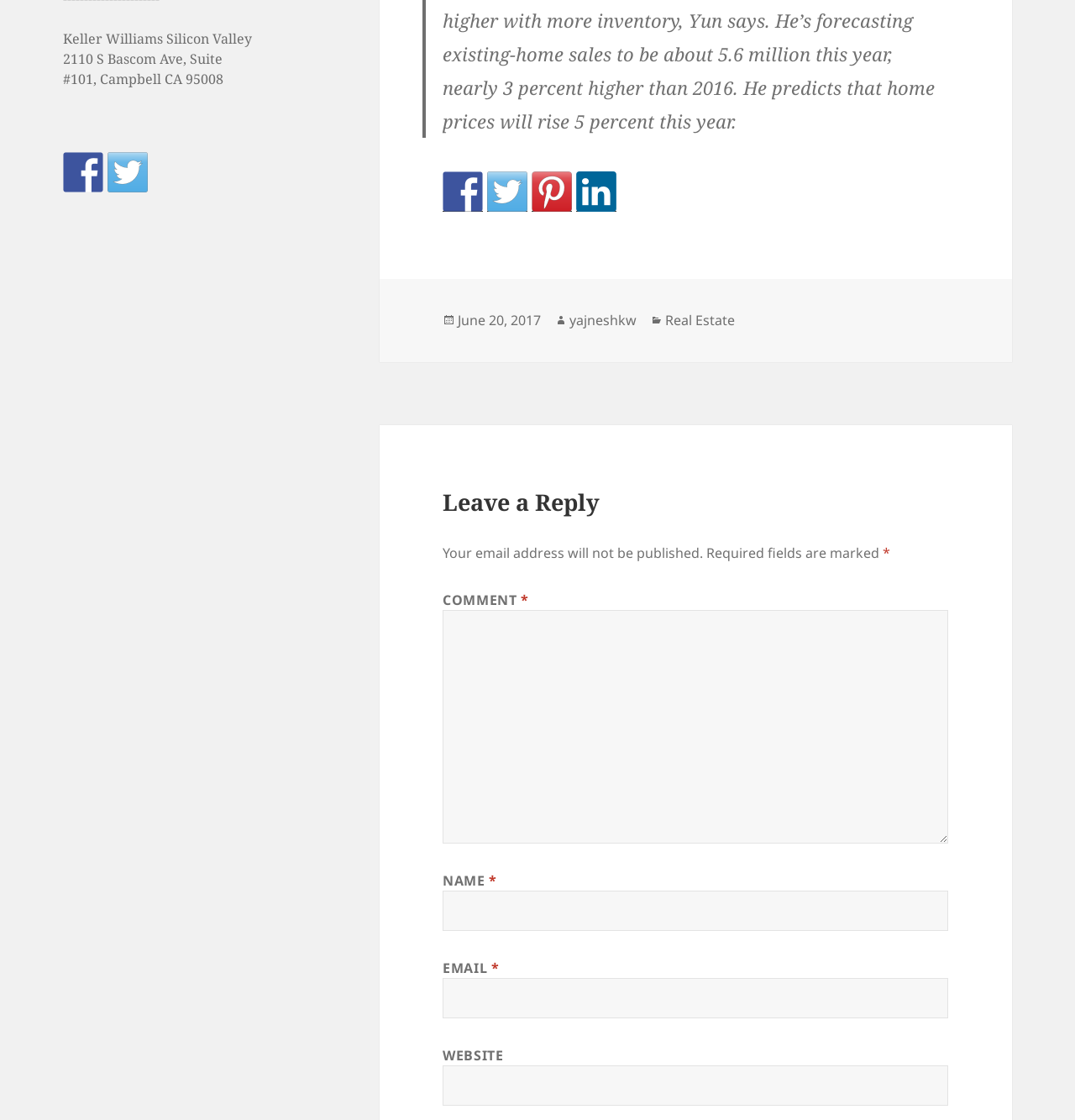How many social media links are available?
Please use the visual content to give a single word or phrase answer.

5